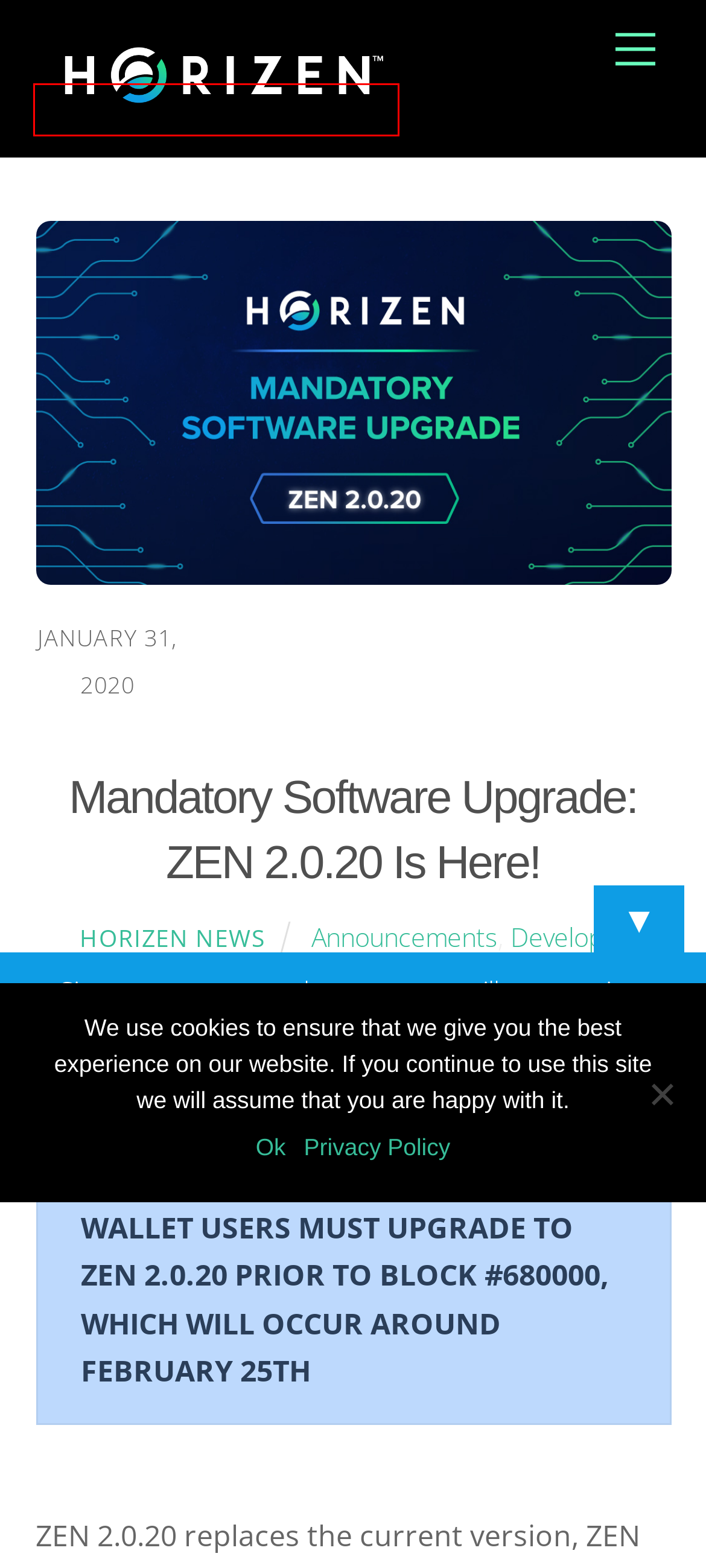You have a screenshot of a webpage, and a red bounding box highlights an element. Select the webpage description that best fits the new page after clicking the element within the bounding box. Options are:
A. news Archives - Horizen Blog
B. Horizen Newsroom - Latest news, Announcements, Videos, Press kit
C. Announcements Archives - Horizen Blog
D. English Archives - Horizen Blog
E. Horizen News, Author at Horizen Blog
F. Developer Community Archives - Horizen Blog
G. Horizen - Privacy Policy
H. Product Releases & Upgrades Archives - Horizen Blog

B